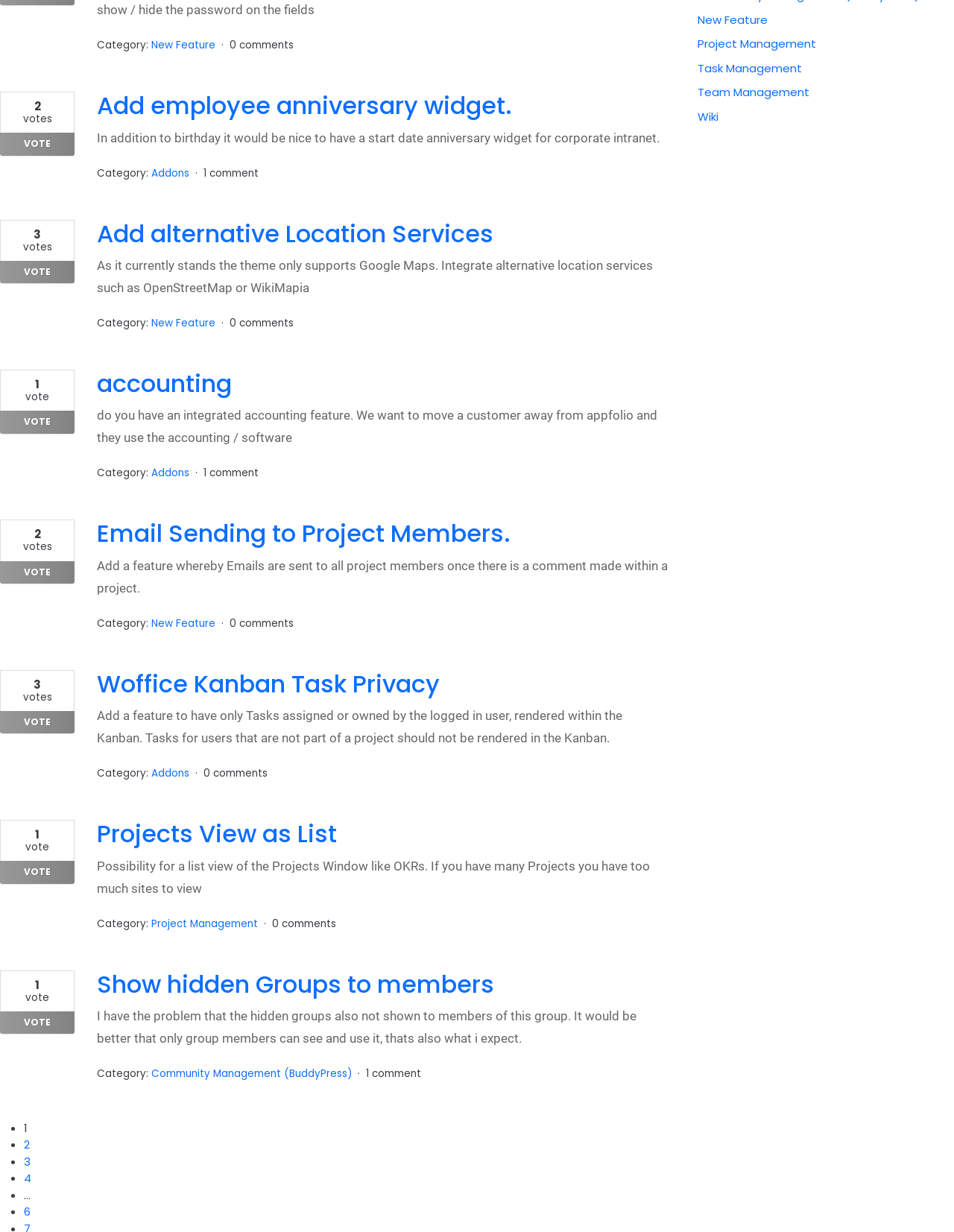Calculate the bounding box coordinates of the UI element given the description: "Email Sending to Project Members.".

[0.102, 0.419, 0.535, 0.447]